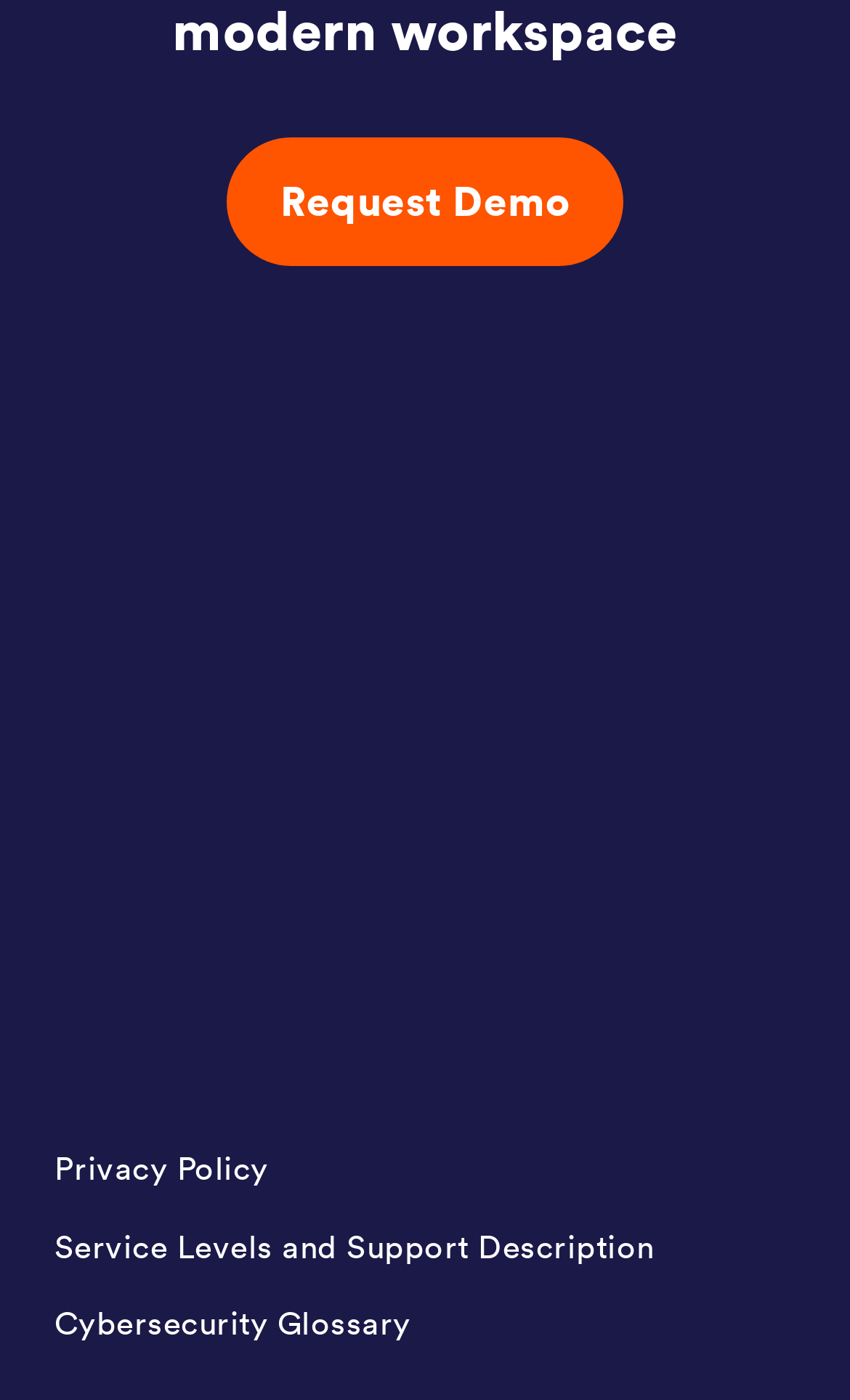Give a one-word or short phrase answer to the question: 
What is the topmost link on the webpage?

Request Demo